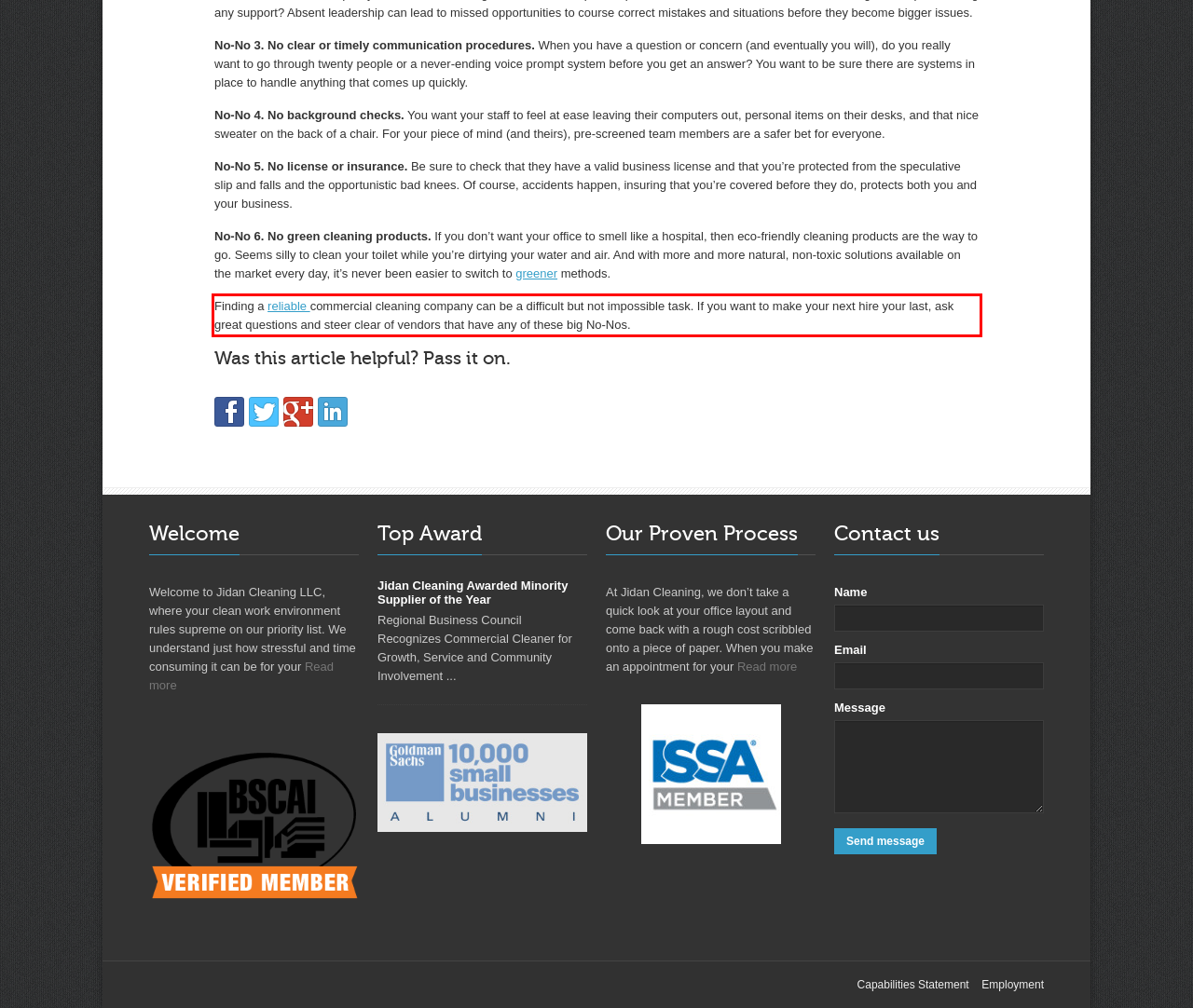You are given a webpage screenshot with a red bounding box around a UI element. Extract and generate the text inside this red bounding box.

Finding a reliable commercial cleaning company can be a difficult but not impossible task. If you want to make your next hire your last, ask great questions and steer clear of vendors that have any of these big No-Nos.